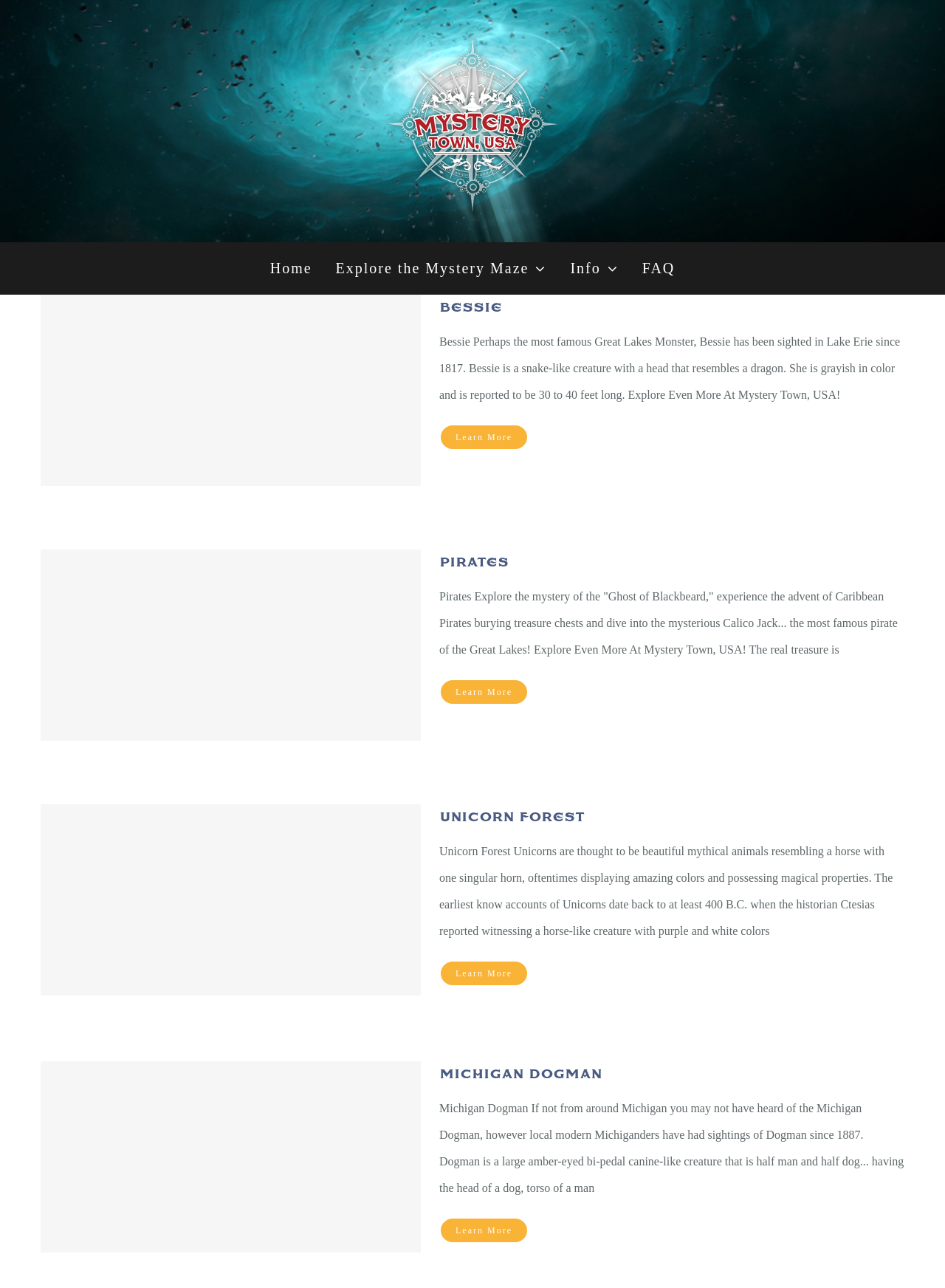Generate a comprehensive description of the contents of the webpage.

The webpage is a portfolio archive for Mystery Town, USA, featuring a collection of mysterious creatures and legends. At the top left corner, there is a logo of Mystery Town, USA, which is an image with a link. Below the logo, there is a main navigation menu with links to "Home", "Explore the Mystery Maze", "Info", and "FAQ".

The main content of the webpage is divided into four sections, each featuring a different mysterious creature or legend. The first section is about Bessie, a Great Lakes Monster, with a heading, a brief description, and a "Learn More" link. The second section is about Pirates, featuring a heading, a brief description, and a "Learn More" link. The third section is about the Unicorn Forest, with a heading, a brief description, and a "Learn More" link. The fourth section is about the Michigan Dogman, featuring a heading, a brief description, and a "Learn More" link.

Each section has a similar layout, with a heading at the top, followed by a brief description, and a "Learn More" link at the bottom. The descriptions provide a brief overview of each mysterious creature or legend, and the "Learn More" links allow users to explore more about each topic.